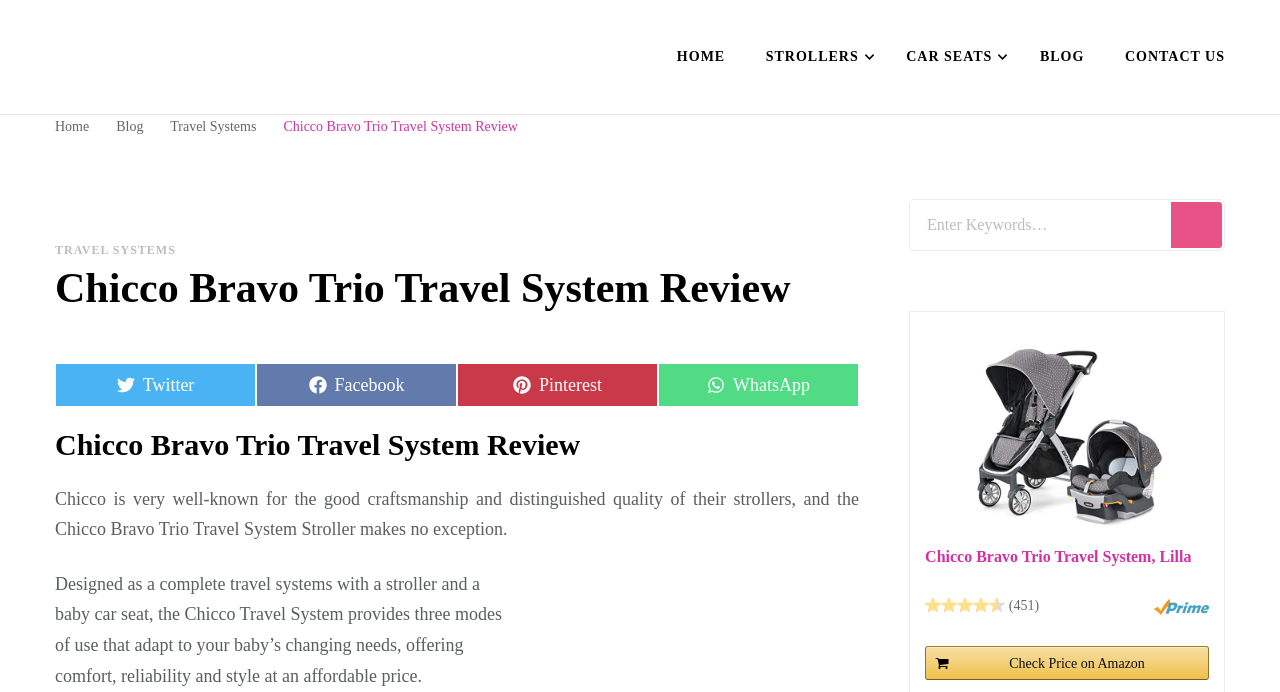Locate the bounding box coordinates of the element's region that should be clicked to carry out the following instruction: "View Press Releases". The coordinates need to be four float numbers between 0 and 1, i.e., [left, top, right, bottom].

None